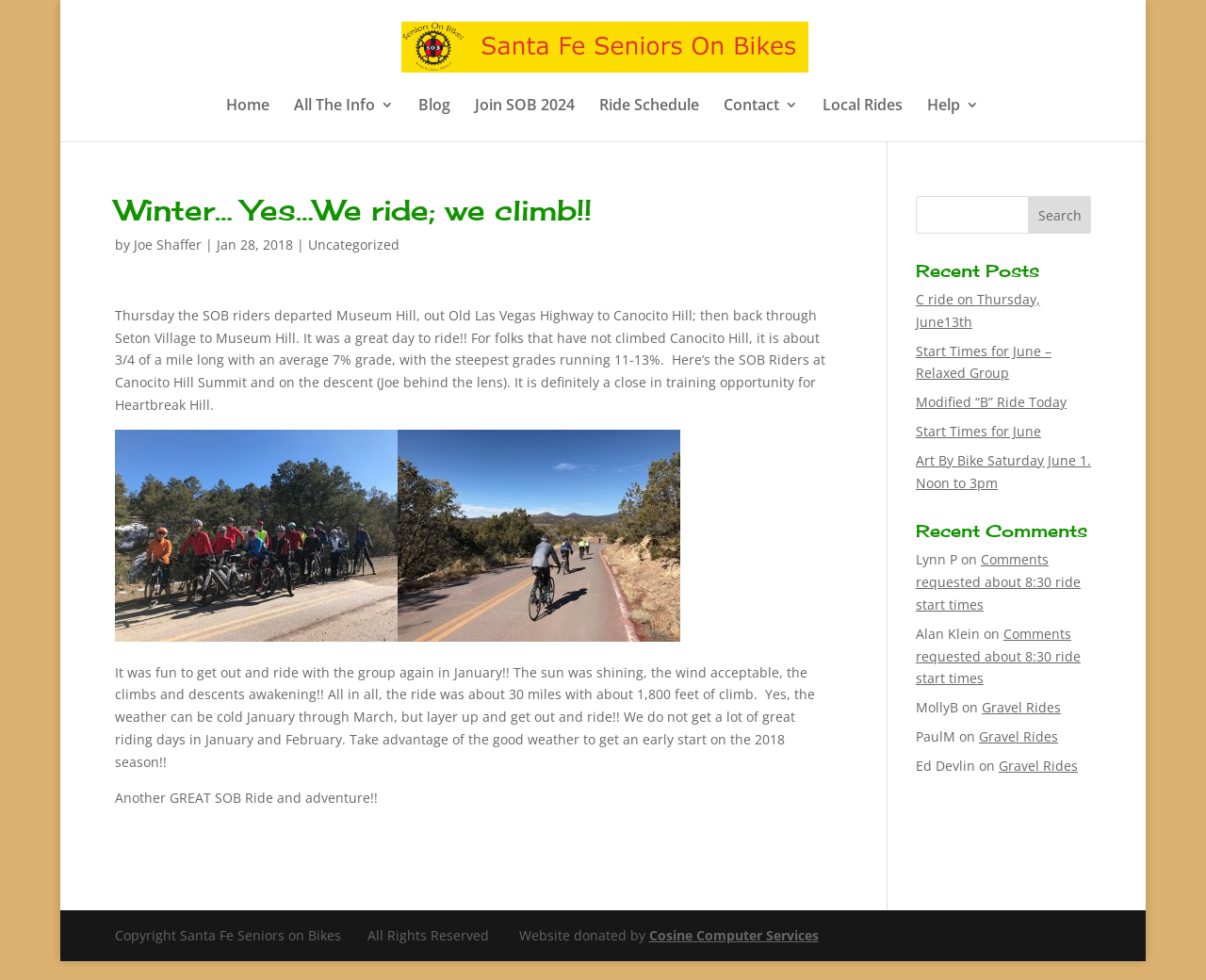What is the average grade of Canocito Hill?
Based on the image, answer the question in a detailed manner.

I found the answer by reading the article text, which mentions that Canocito Hill has an average grade of 7%.